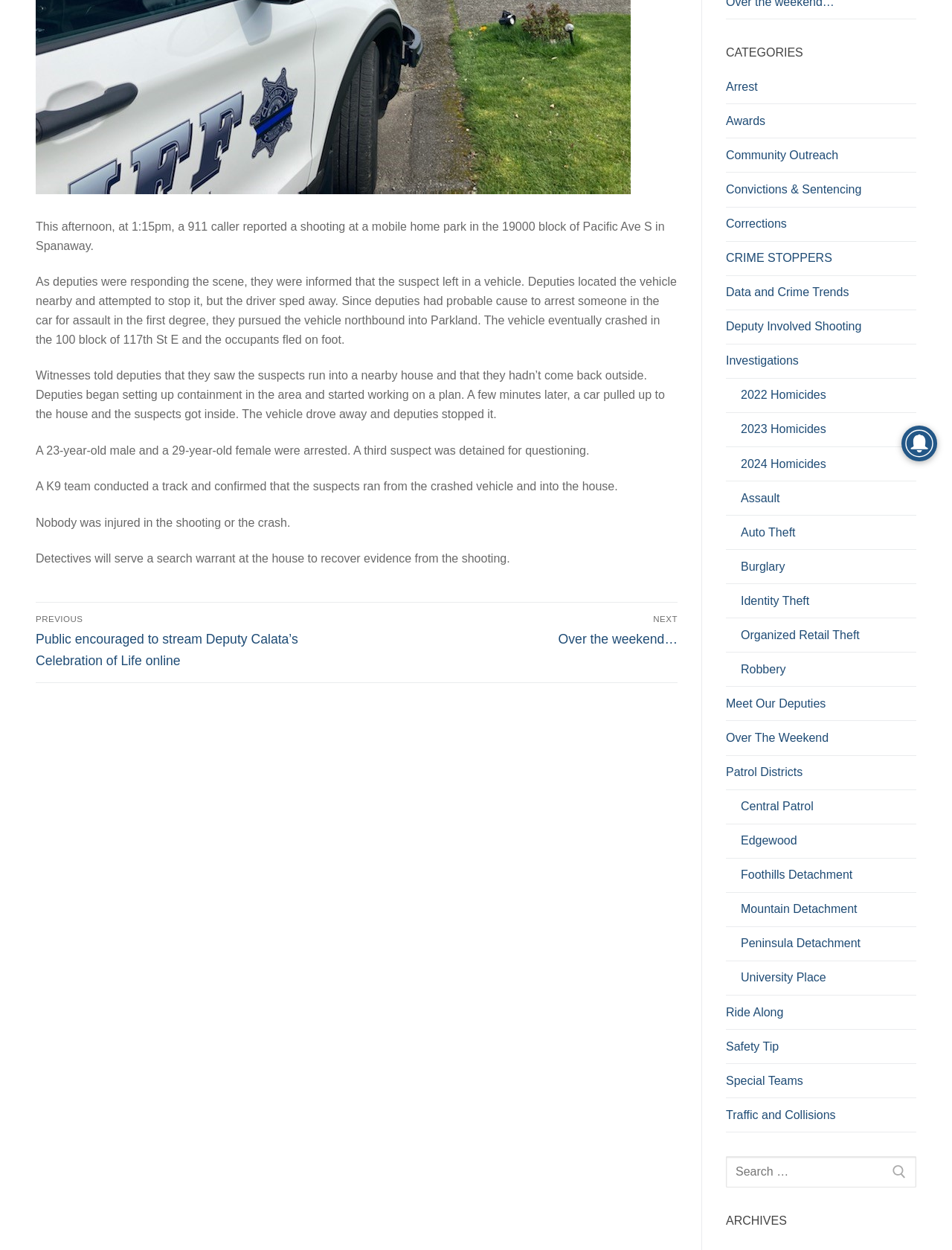Using the description: "Convictions & Sentencing", determine the UI element's bounding box coordinates. Ensure the coordinates are in the format of four float numbers between 0 and 1, i.e., [left, top, right, bottom].

[0.762, 0.144, 0.962, 0.166]